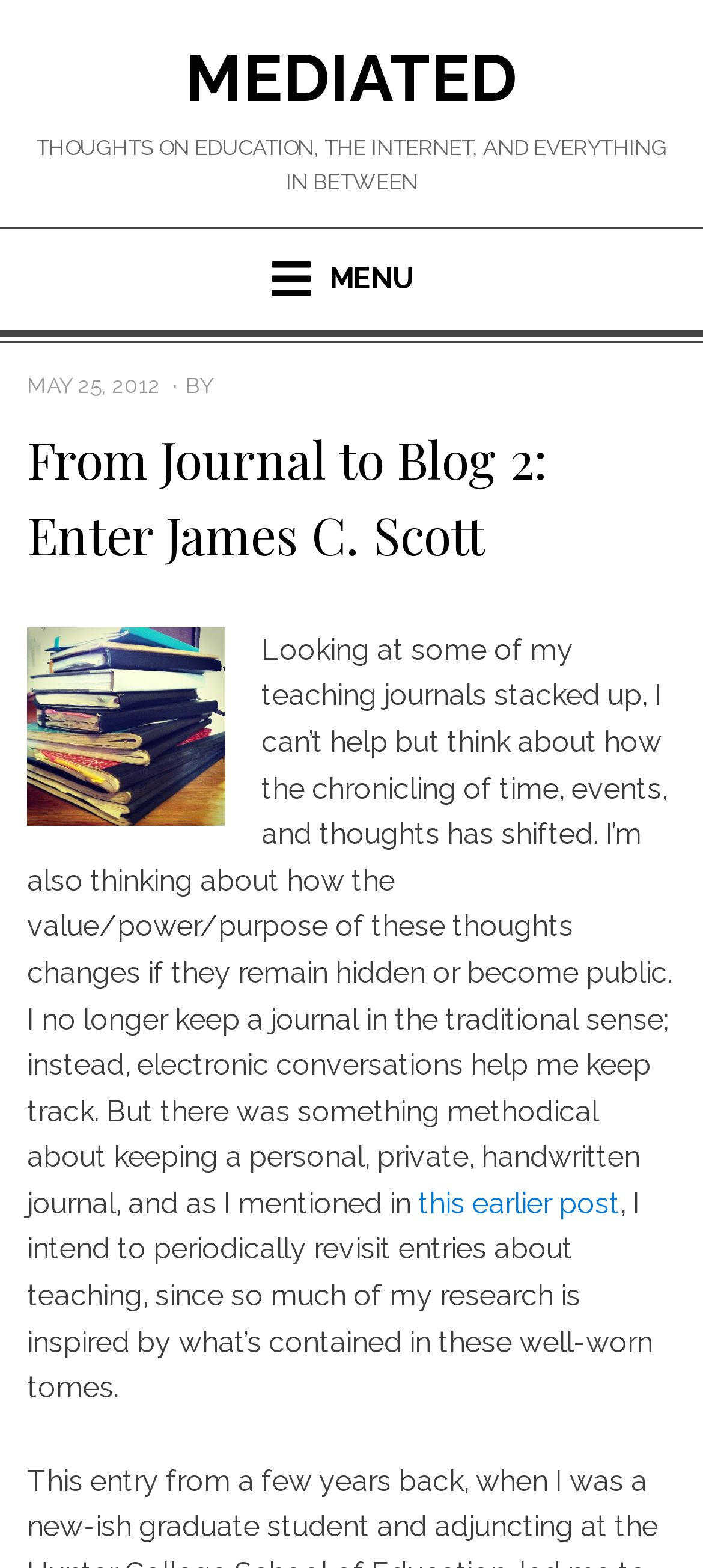What is the category of the blog?
Refer to the image and give a detailed response to the question.

Based on the static text 'THOUGHTS ON EDUCATION, THE INTERNET, AND EVERYTHING IN BETWEEN', it can be inferred that the blog is related to education.